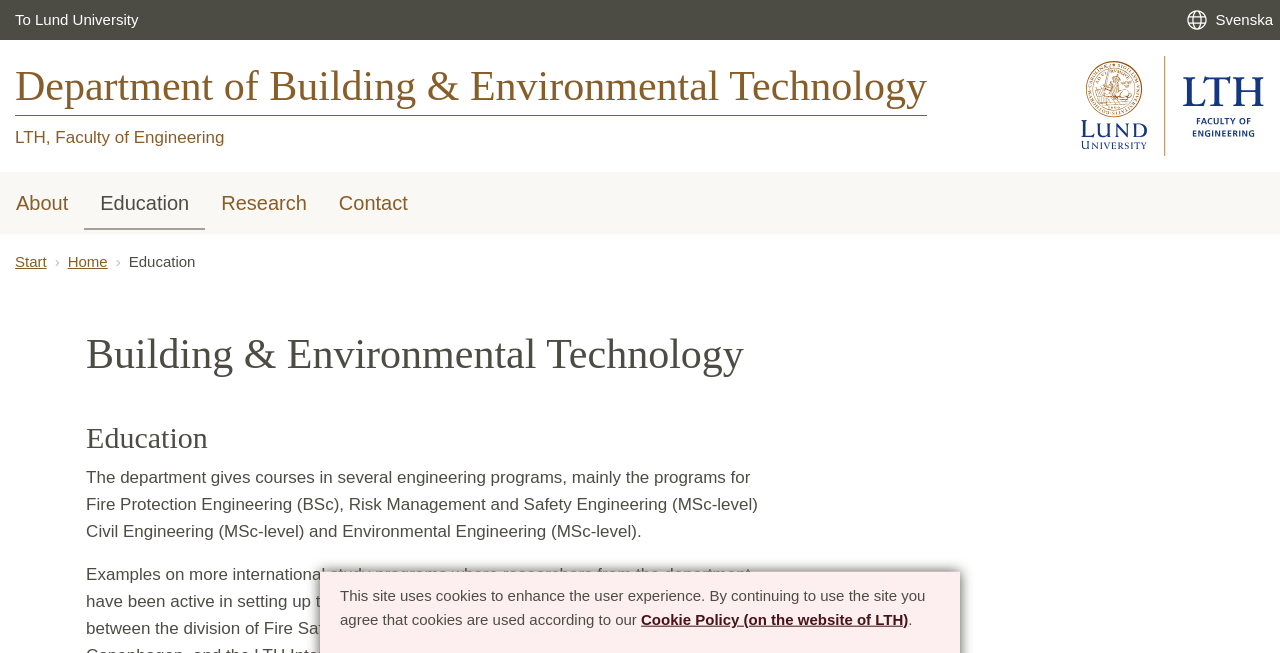Find the bounding box coordinates of the element you need to click on to perform this action: 'visit the Department of Building & Environmental Technology'. The coordinates should be represented by four float values between 0 and 1, in the format [left, top, right, bottom].

[0.012, 0.093, 0.724, 0.178]